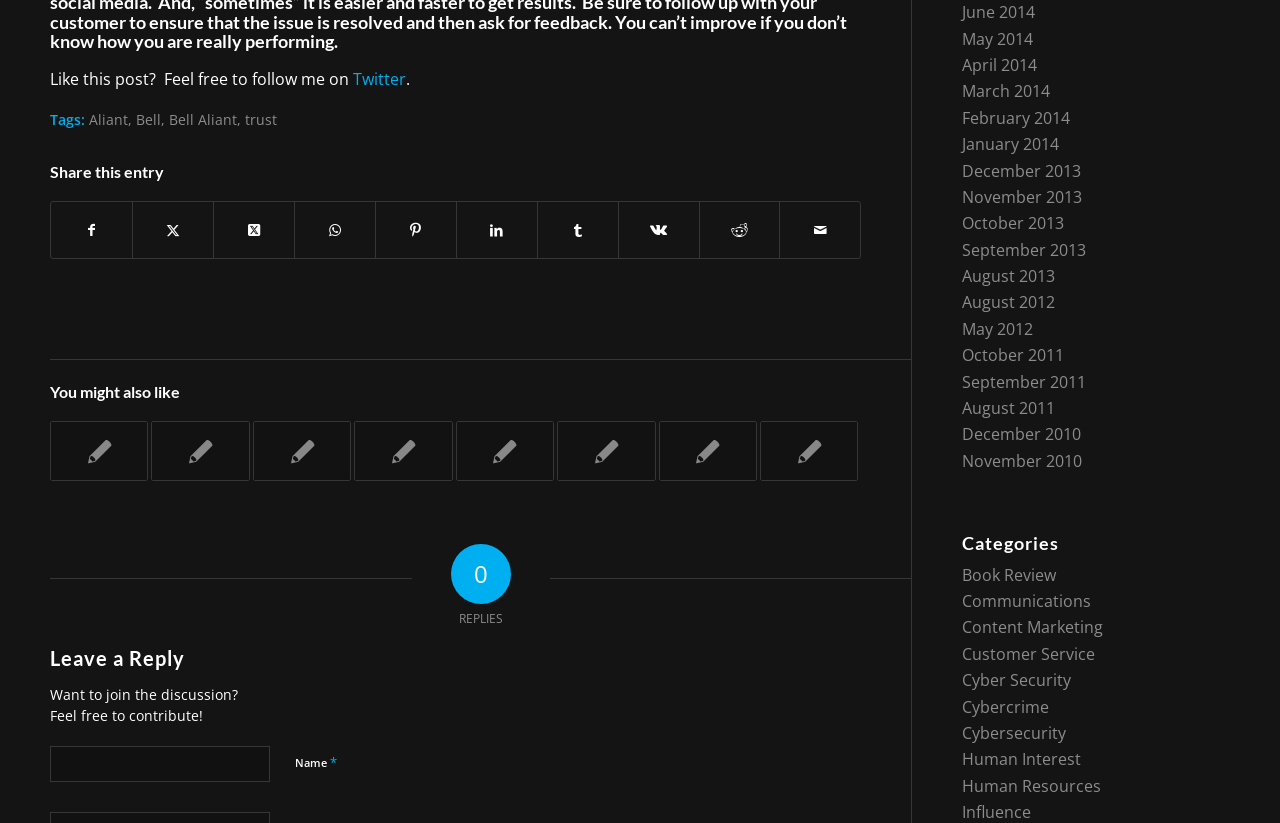What are the sharing options available?
Use the information from the image to give a detailed answer to the question.

The webpage provides various sharing options, including Facebook, X, WhatsApp, Pinterest, LinkedIn, Tumblr, Vk, Reddit, and Mail, as listed under the 'Share this entry' heading.